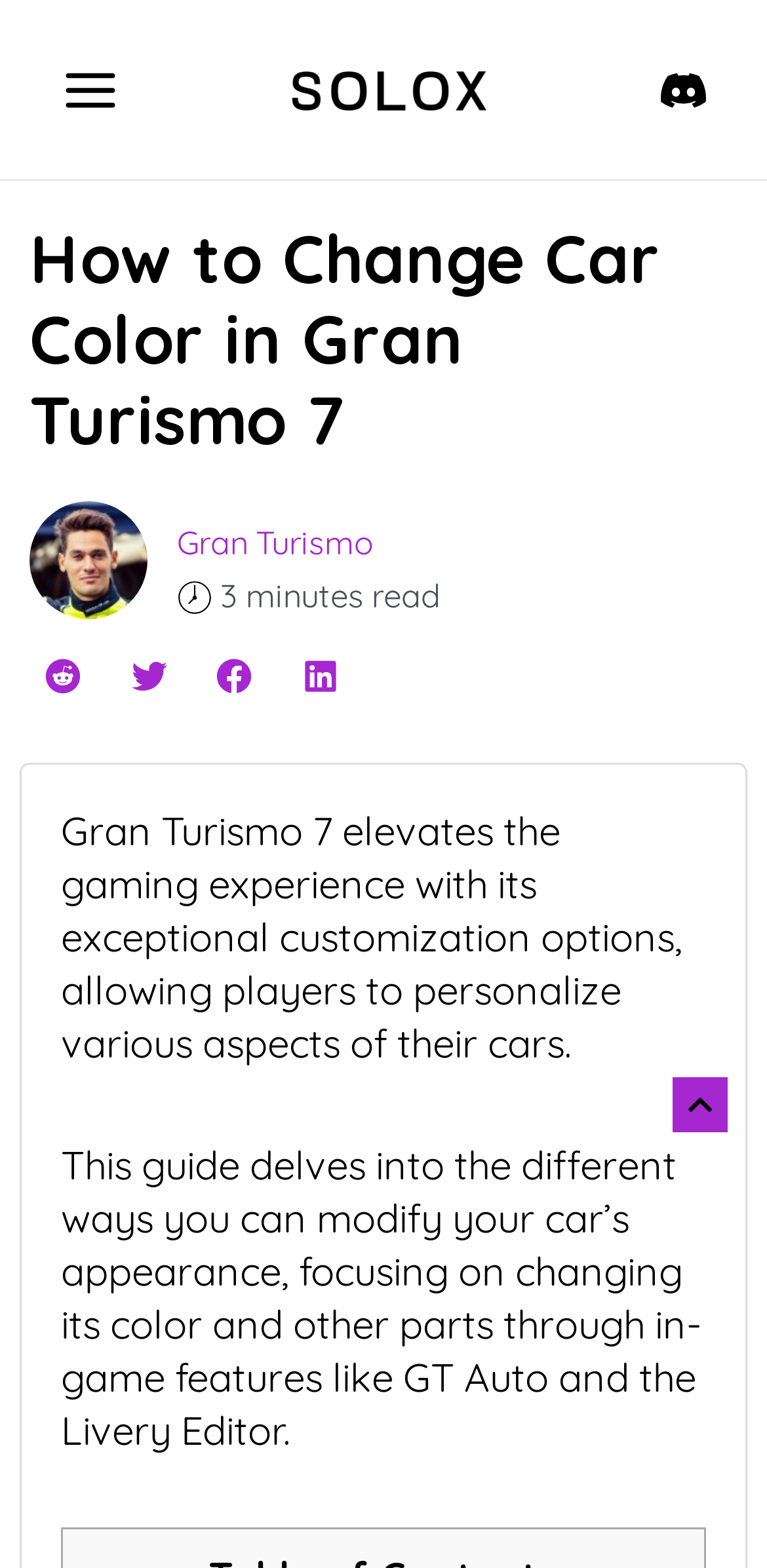Identify the bounding box coordinates of the clickable section necessary to follow the following instruction: "Share on reddit". The coordinates should be presented as four float numbers from 0 to 1, i.e., [left, top, right, bottom].

[0.038, 0.41, 0.125, 0.452]